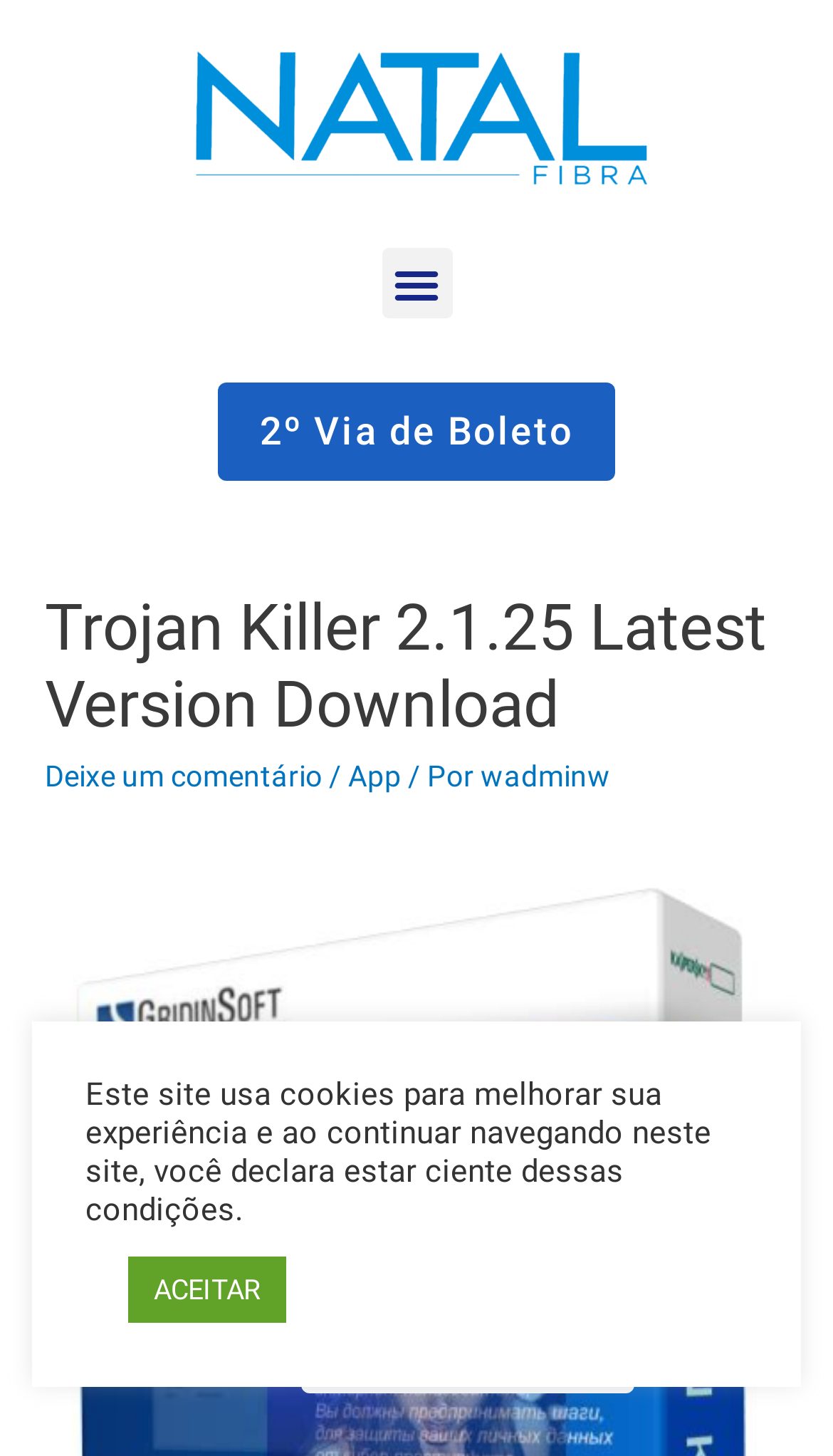Examine the screenshot and answer the question in as much detail as possible: What is the purpose of the software?

Although the meta description is not supposed to be used to generate questions, I can infer from the context that the software is used for virus eradication, as it is mentioned as a 'fantastic virus eradication tool'.